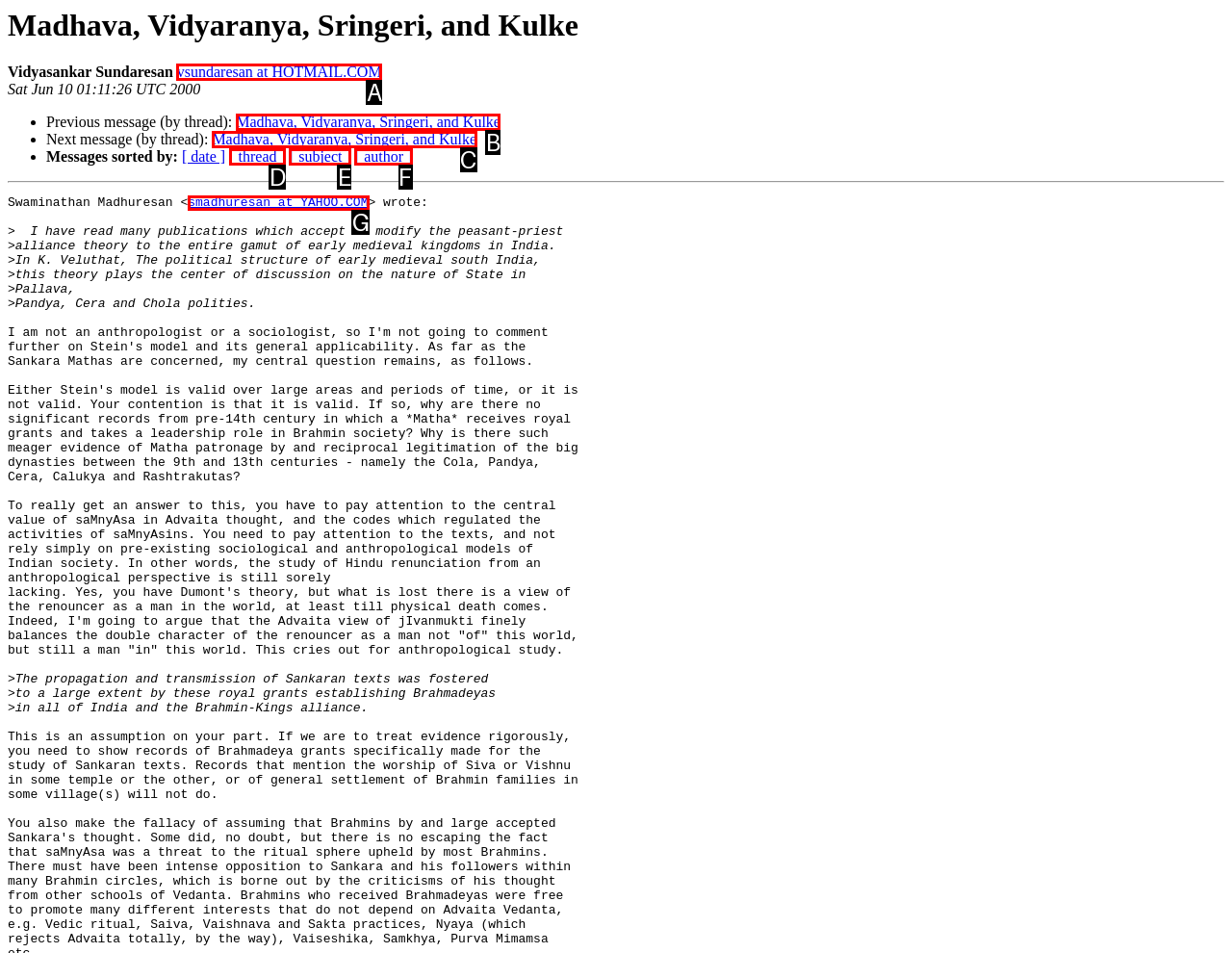Pick the option that corresponds to: alt="Logo Uni Marburg"
Provide the letter of the correct choice.

None